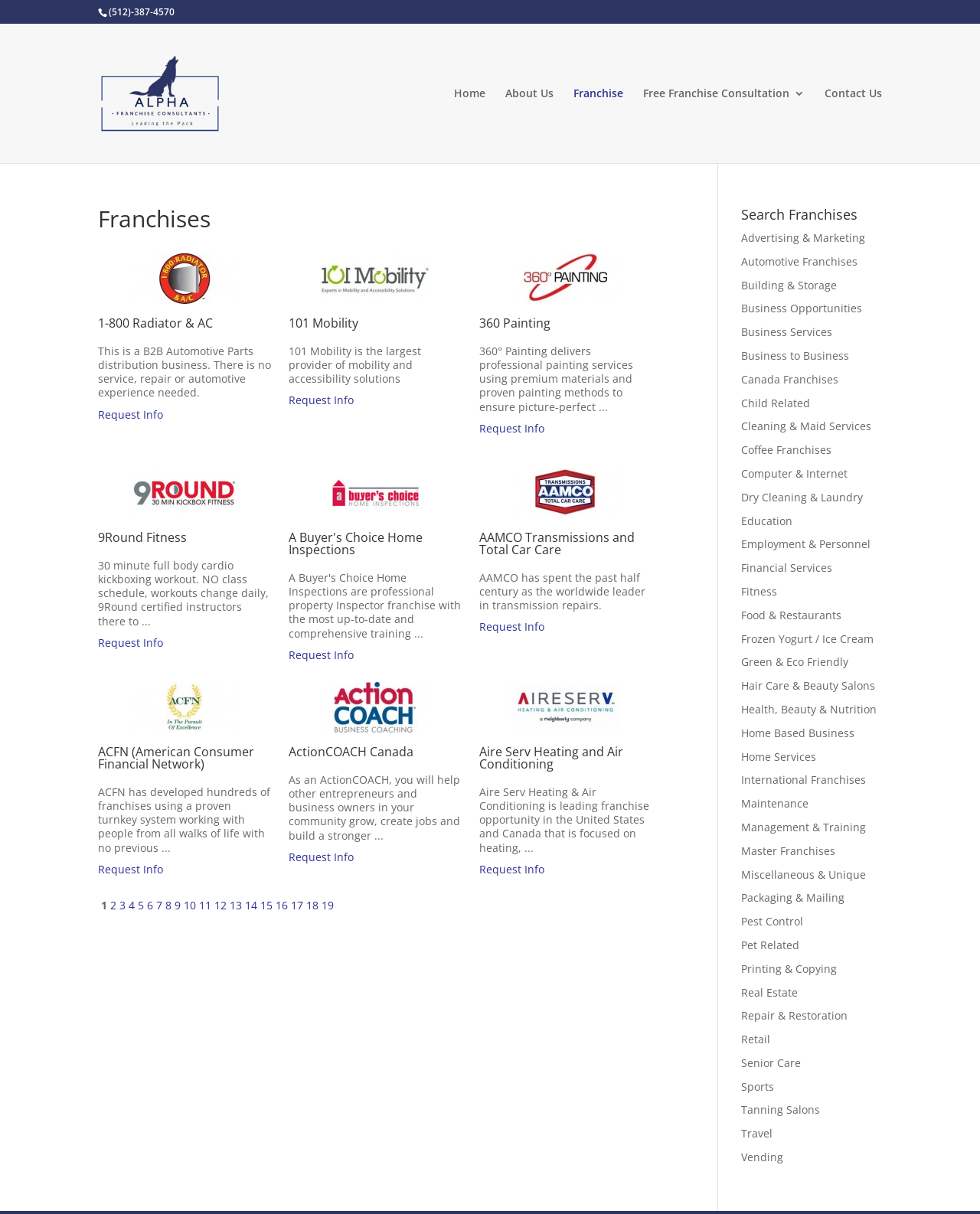Provide a thorough summary of the webpage.

The webpage is about franchises, specifically showcasing various franchise opportunities. At the top, there is a phone number "(512)-387-4570" and a link to "Alpha Franchise Consultants" with an accompanying image. Below this, there is a navigation menu with links to "Home", "About Us", "Franchise", "Free Franchise Consultation 3", and "Contact Us".

The main content of the page is divided into sections, each featuring a franchise opportunity. There are 15 franchise opportunities listed, each with a heading, a brief description, and a "Request Info" button. The franchises are listed in a grid-like format, with three columns and five rows. Each franchise section has an image, a heading, and a brief description of the franchise.

Some of the franchises listed include "1-800 Radiator & AC", "101 Mobility", "360 Painting", "9Round Fitness", and "AAMCO Transmissions and Total Car Care". The descriptions provide a brief overview of each franchise, including the type of business, services offered, and target market.

At the bottom of the page, there is a pagination section with links to pages 2-18, allowing users to navigate through the list of franchise opportunities.

Overall, the webpage appears to be a directory or marketplace for franchise opportunities, providing users with a list of available franchises and brief descriptions to help them make informed decisions.